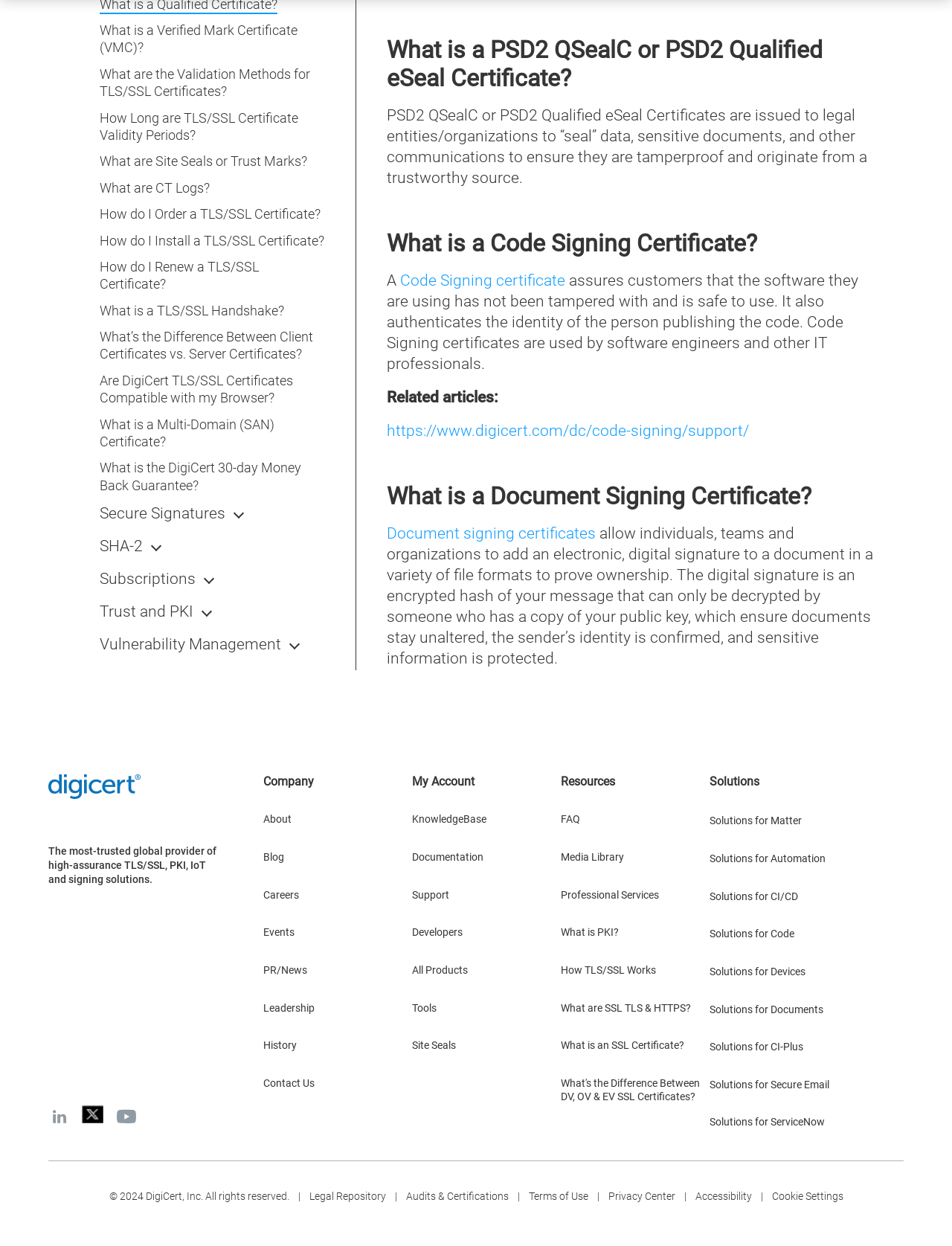From the webpage screenshot, predict the bounding box coordinates (top-left x, top-left y, bottom-right x, bottom-right y) for the UI element described here: Privacy Center

[0.639, 0.956, 0.73, 0.964]